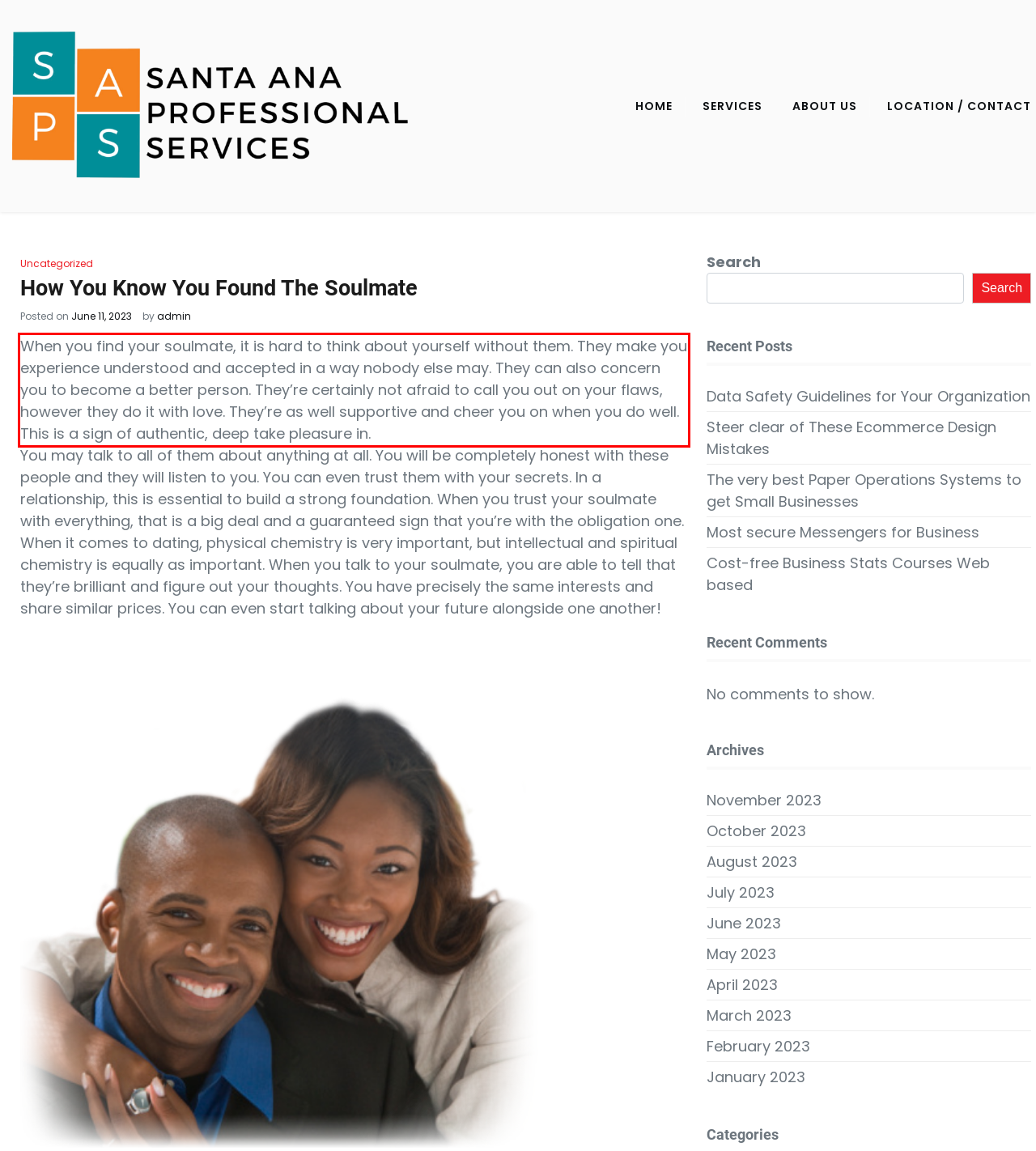You have a webpage screenshot with a red rectangle surrounding a UI element. Extract the text content from within this red bounding box.

When you find your soulmate, it is hard to think about yourself without them. They make you experience understood and accepted in a way nobody else may. They can also concern you to become a better person. They’re certainly not afraid to call you out on your flaws, however they do it with love. They’re as well supportive and cheer you on when you do well. This is a sign of authentic, deep take pleasure in.